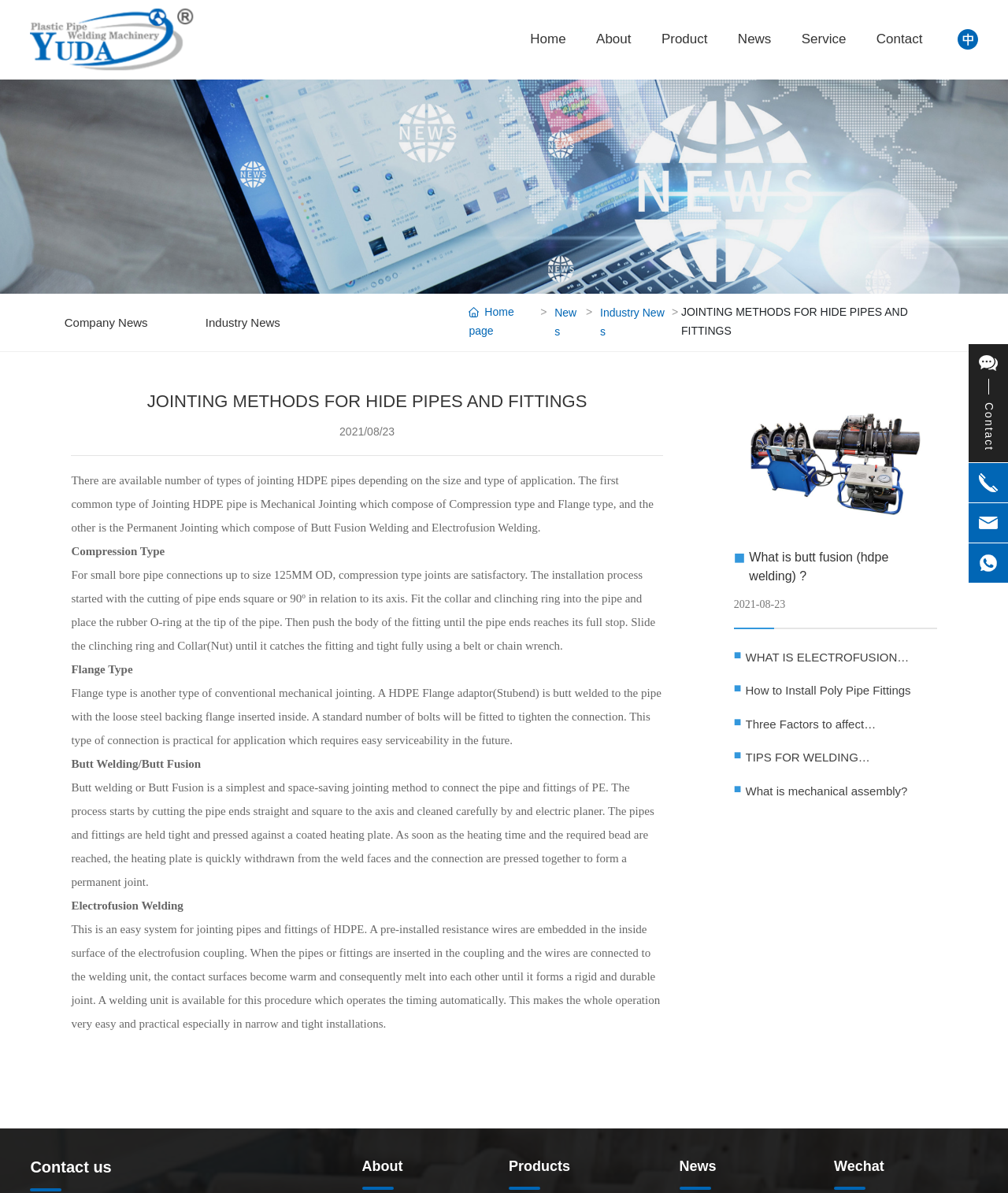Please find the bounding box coordinates of the element's region to be clicked to carry out this instruction: "Read about 'Electrofusion Welding'".

[0.071, 0.754, 0.182, 0.764]